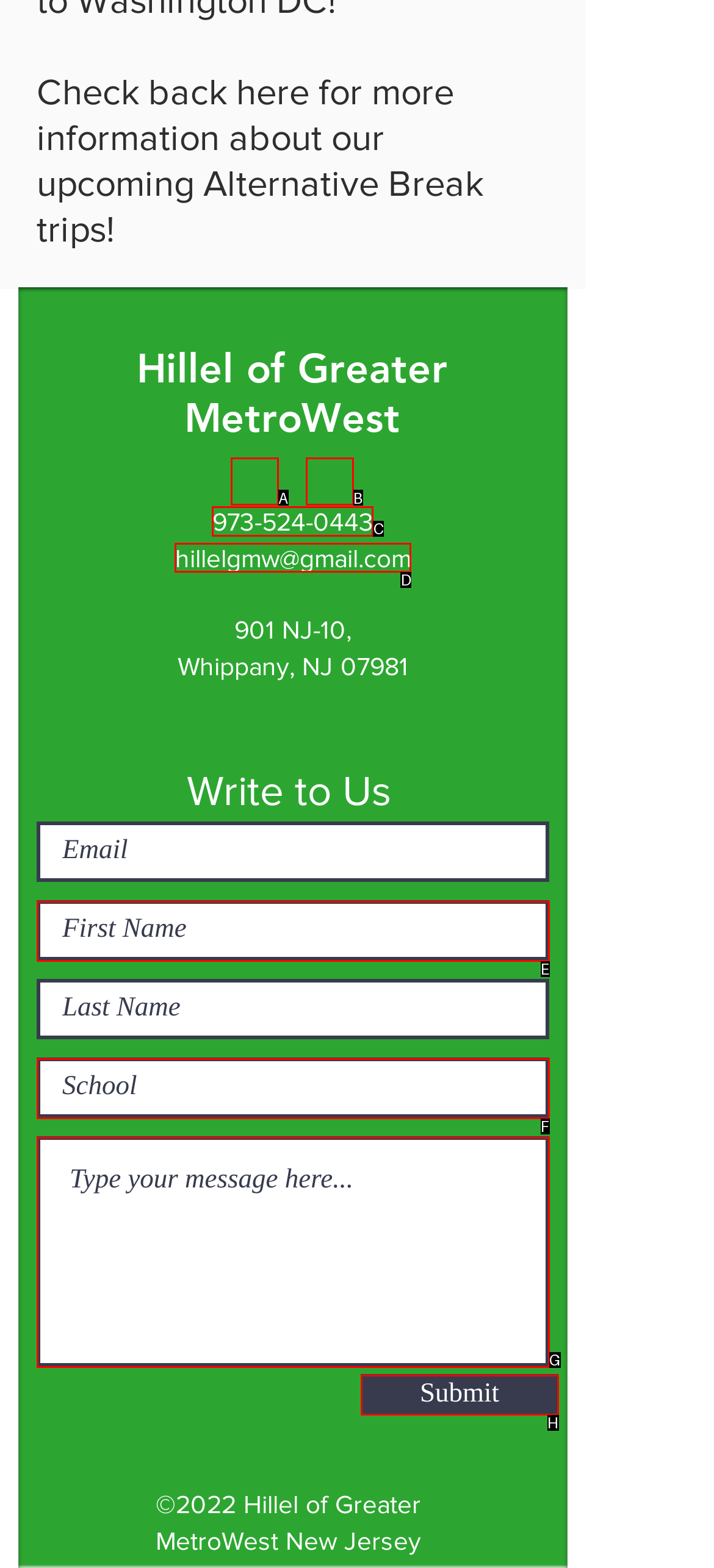To achieve the task: Call the phone number, indicate the letter of the correct choice from the provided options.

C